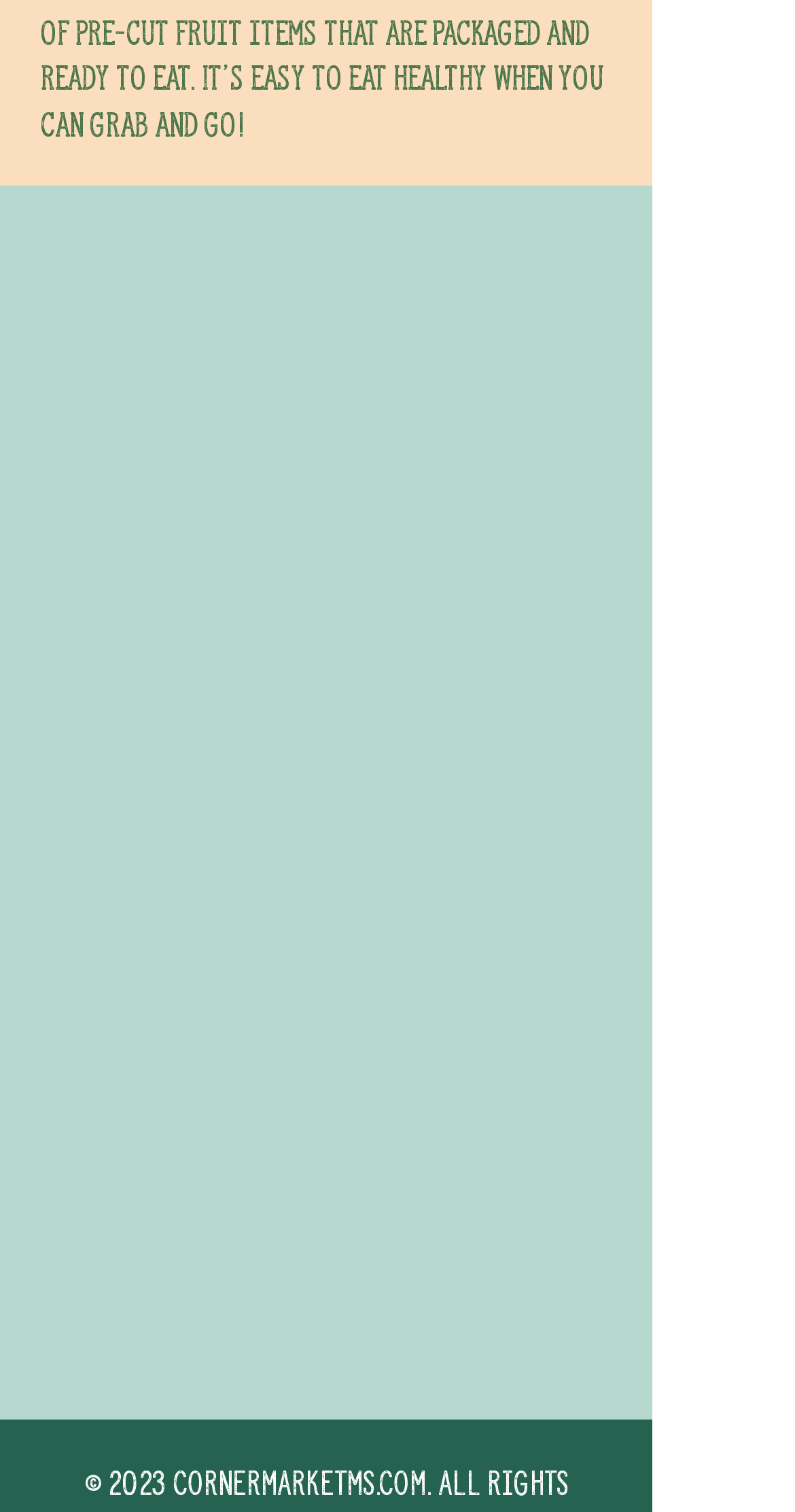Using the provided element description, identify the bounding box coordinates as (top-left x, top-left y, bottom-right x, bottom-right y). Ensure all values are between 0 and 1. Description: App

[0.139, 0.465, 0.215, 0.5]